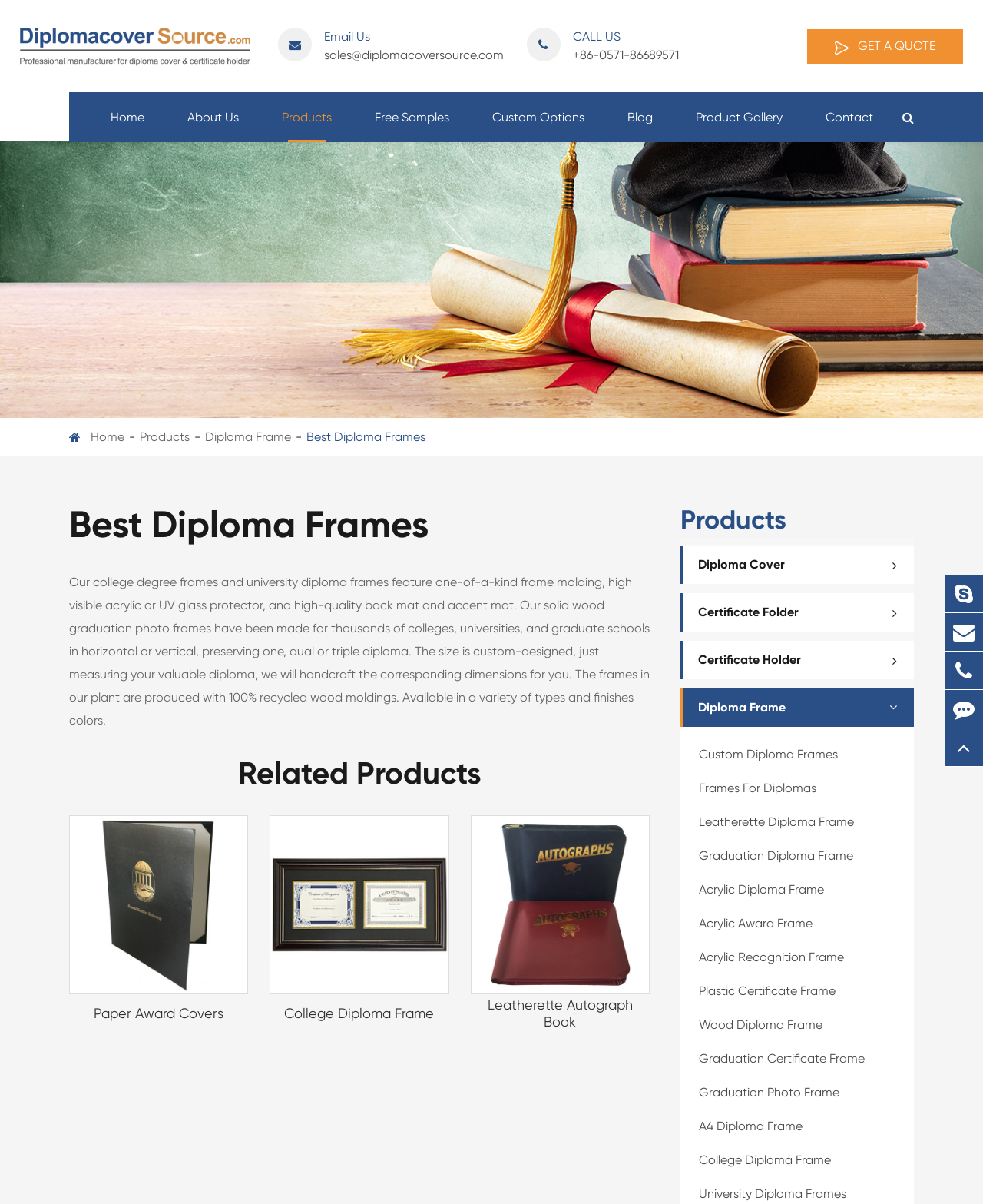Locate the bounding box coordinates of the element that should be clicked to fulfill the instruction: "Learn more about 'Certificate Folder'".

[0.193, 0.156, 0.316, 0.223]